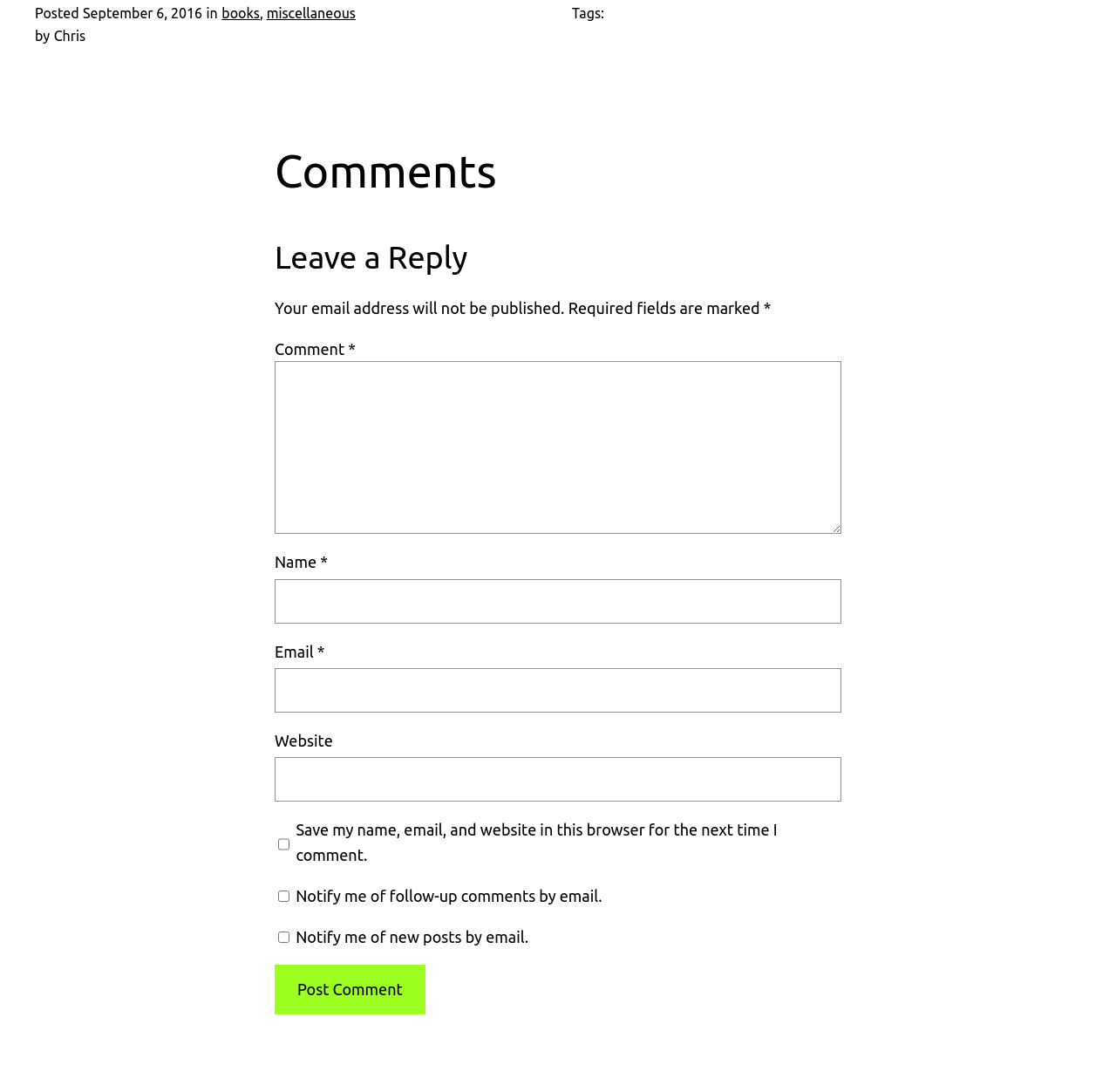Pinpoint the bounding box coordinates of the area that must be clicked to complete this instruction: "go back to discussion list".

None